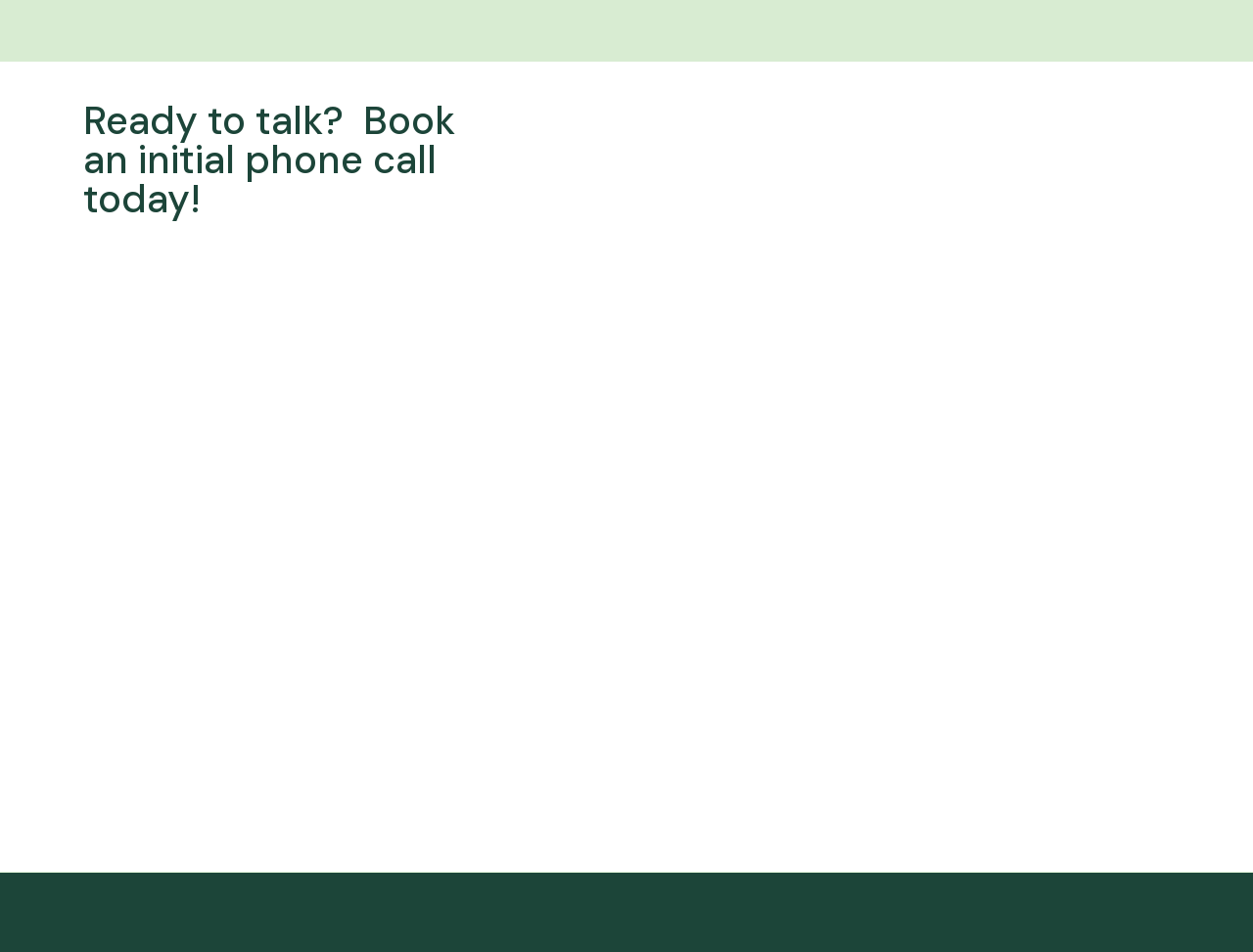Identify the bounding box of the UI element described as follows: "08 8388 7401". Provide the coordinates as four float numbers in the range of 0 to 1 [left, top, right, bottom].

[0.031, 0.546, 0.116, 0.567]